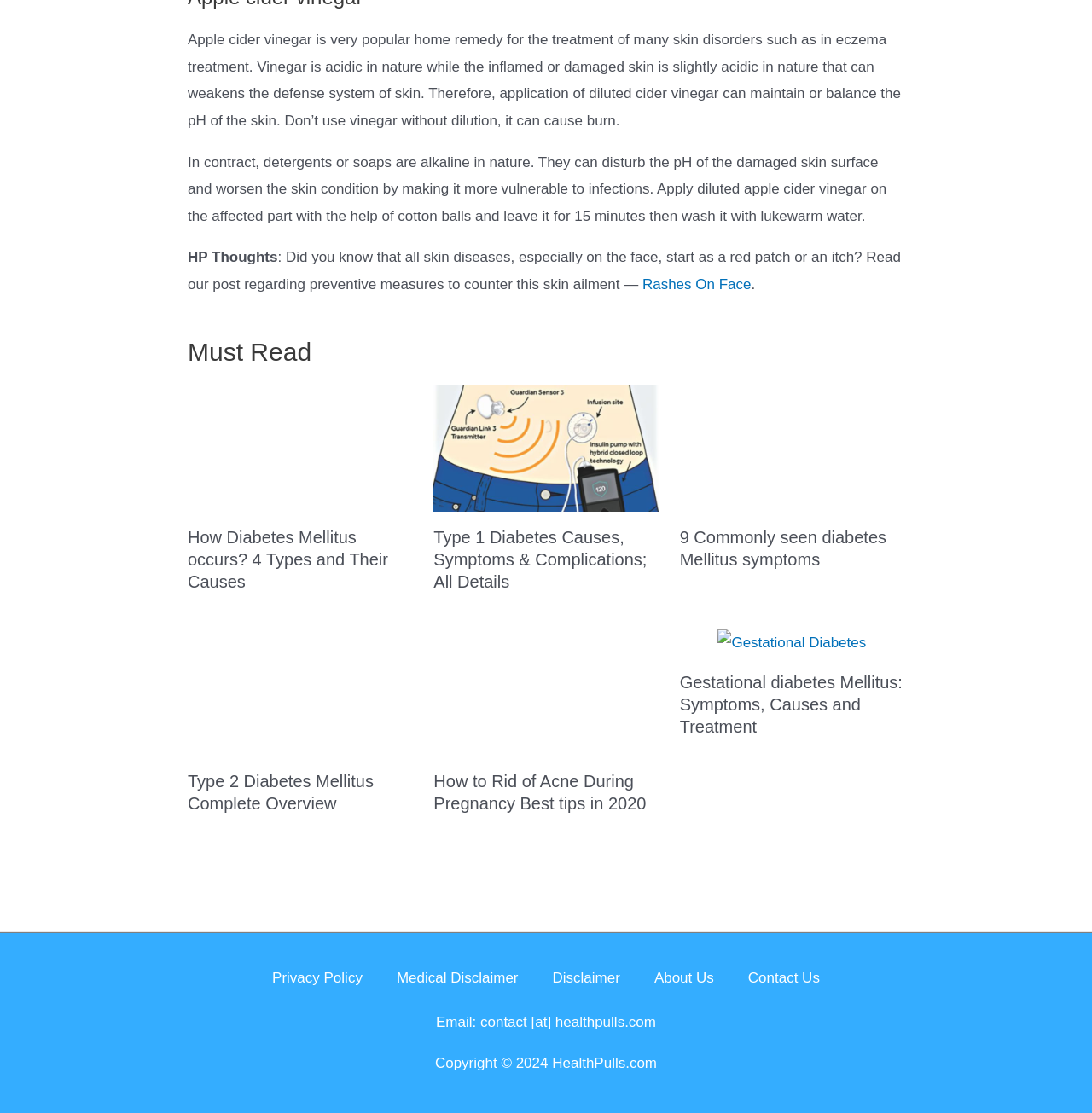Refer to the image and provide an in-depth answer to the question:
What is the copyright year mentioned on the webpage?

The copyright year mentioned on the webpage is 2024, which is indicated by the text 'Copyright © 2024 HealthPulls.com' at the bottom of the webpage.